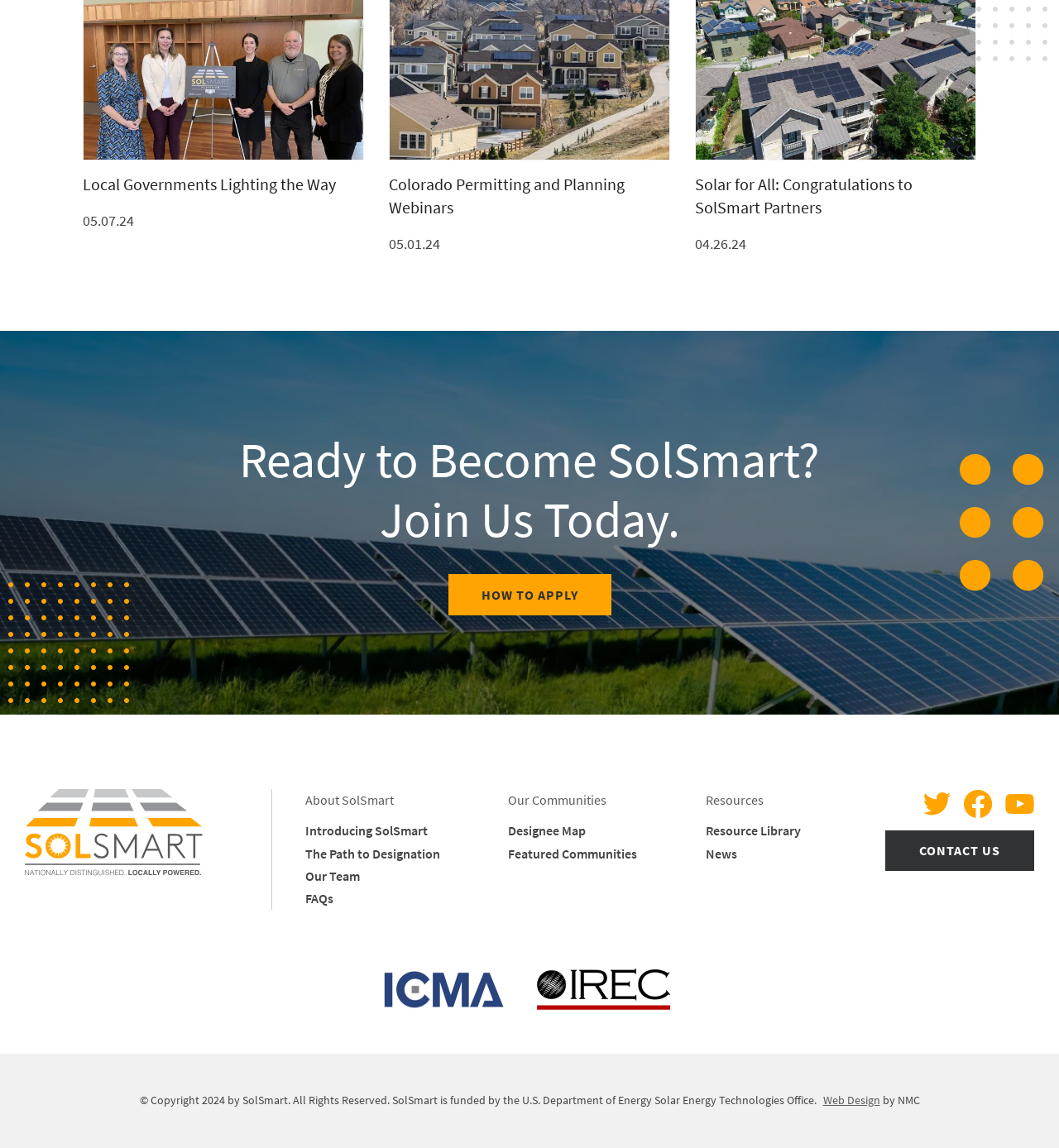What is the main topic of the webpage?
Please provide a comprehensive answer based on the visual information in the image.

The webpage appears to be about SolSmart, a program related to solar energy and local governments, as indicated by the headings and links on the page.